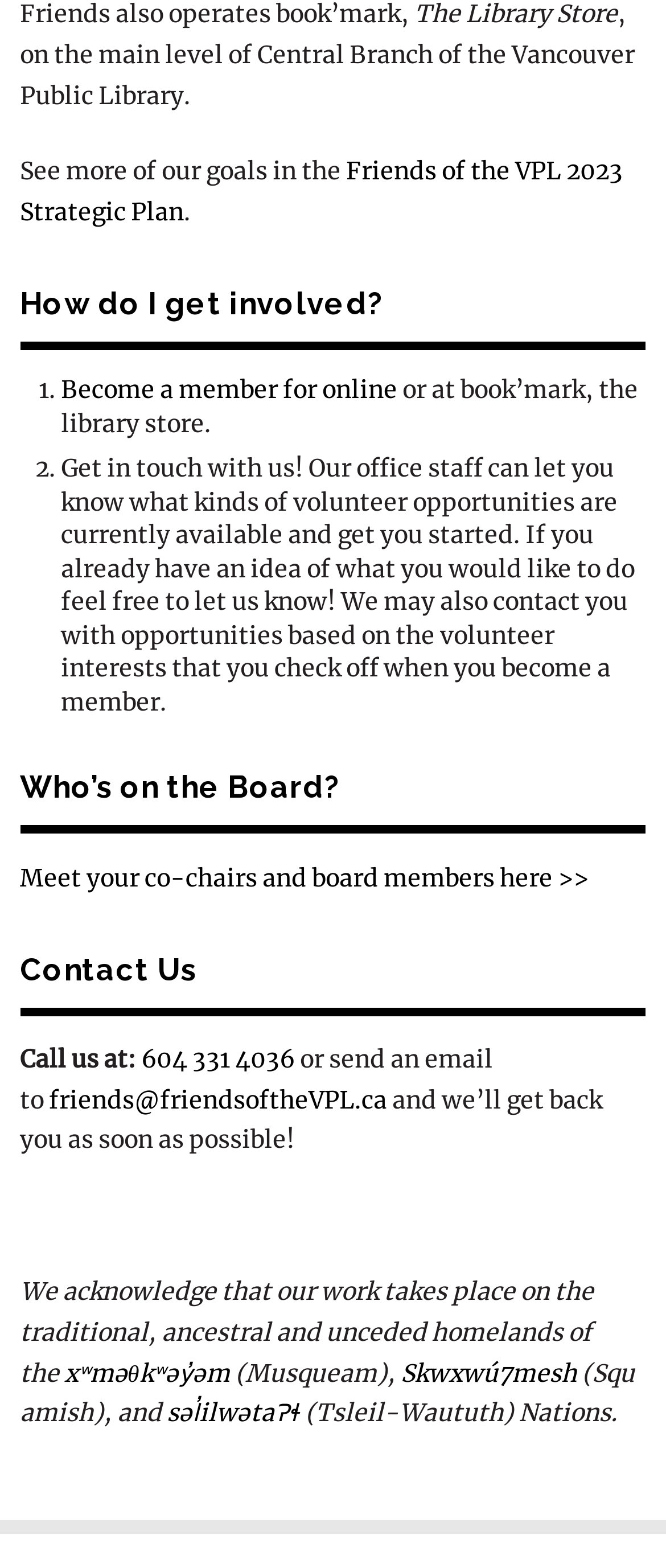Based on the element description, predict the bounding box coordinates (top-left x, top-left y, bottom-right x, bottom-right y) for the UI element in the screenshot: səl̓ilwətaɁɬ

[0.251, 0.892, 0.451, 0.911]